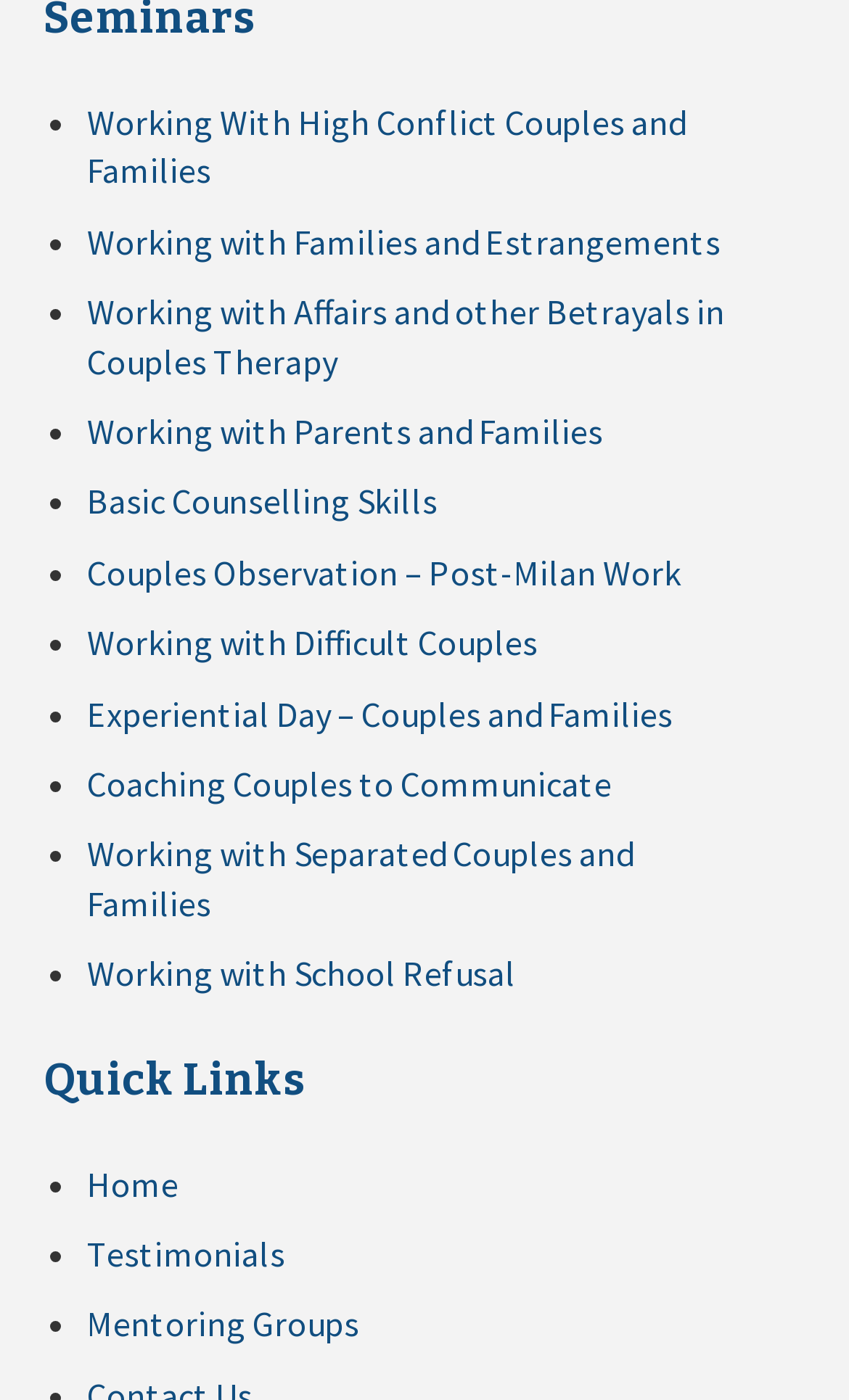Given the element description Mentoring Groups, specify the bounding box coordinates of the corresponding UI element in the format (top-left x, top-left y, bottom-right x, bottom-right y). All values must be between 0 and 1.

[0.103, 0.93, 0.423, 0.961]